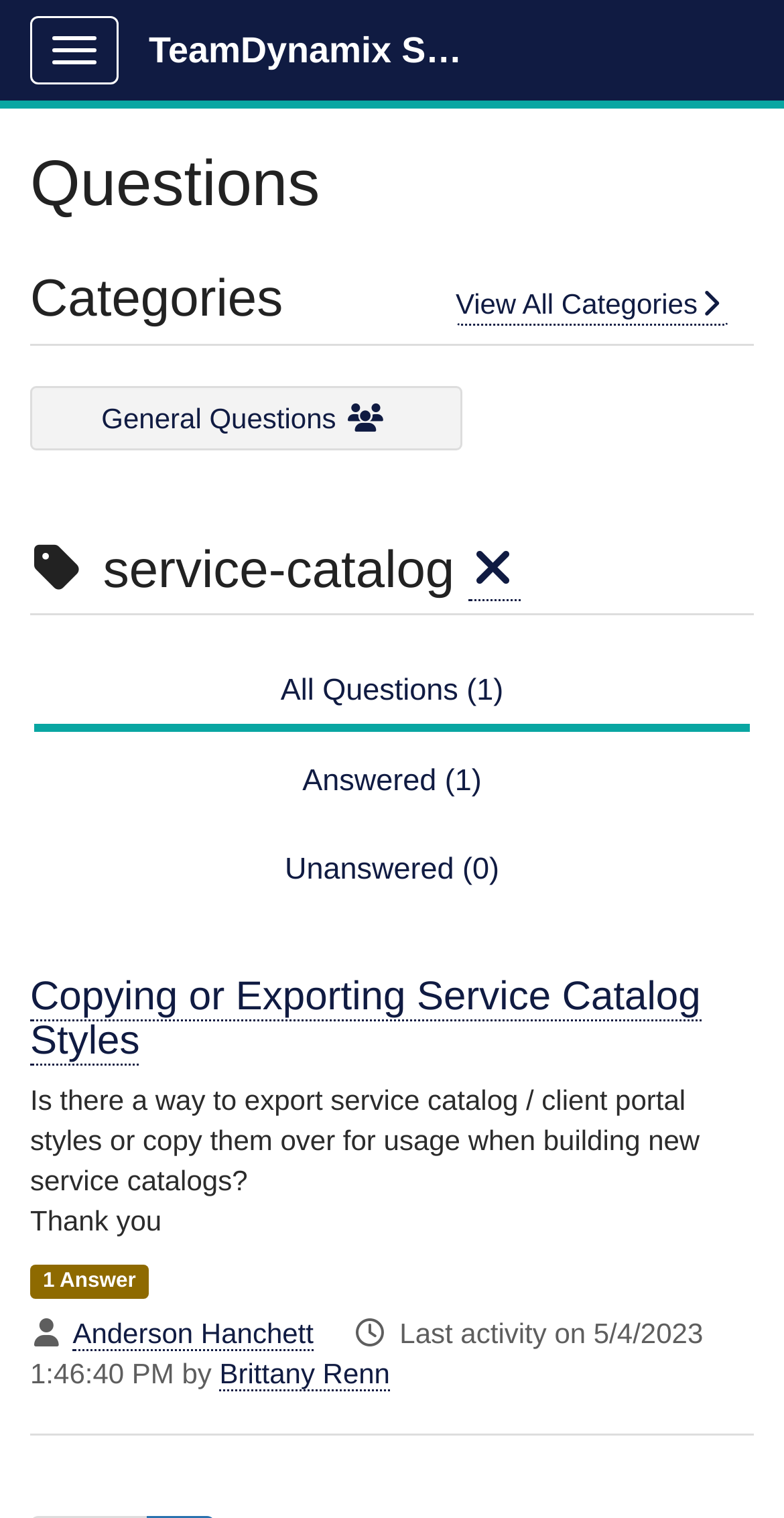Pinpoint the bounding box coordinates of the clickable area necessary to execute the following instruction: "View all categories". The coordinates should be given as four float numbers between 0 and 1, namely [left, top, right, bottom].

[0.579, 0.186, 0.931, 0.215]